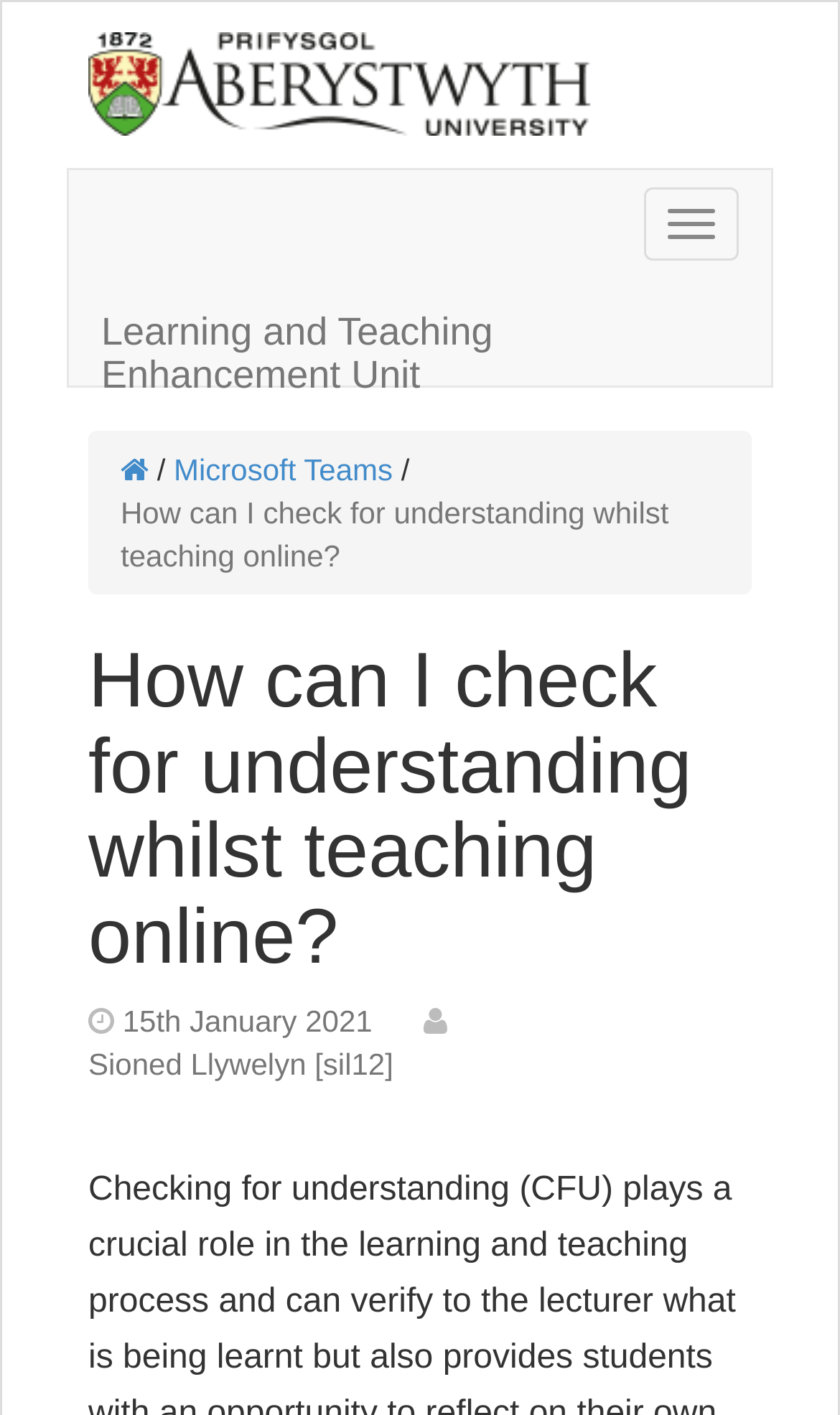Determine the bounding box coordinates of the UI element that matches the following description: "Sioned Llywelyn [sil12]". The coordinates should be four float numbers between 0 and 1 in the format [left, top, right, bottom].

[0.105, 0.74, 0.468, 0.765]